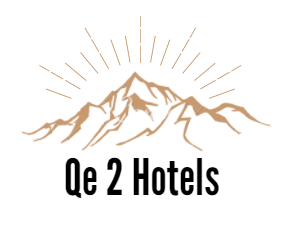What is the feeling evoked by the rays emanating outward?
Please use the visual content to give a single word or phrase answer.

Brightness and welcoming energy